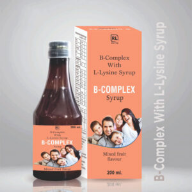What is the background color of the packaging?
Examine the screenshot and reply with a single word or phrase.

Vibrant orange